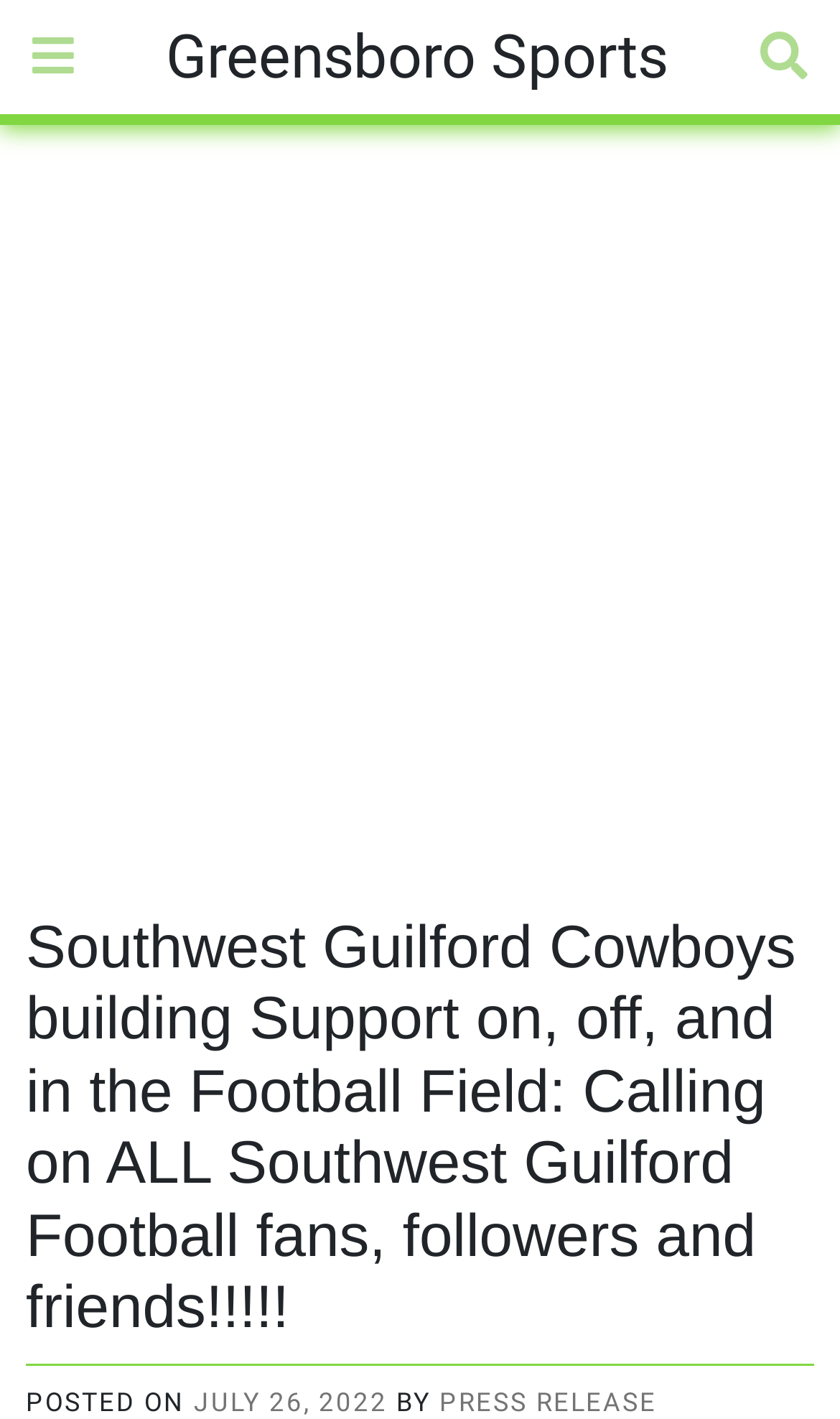Analyze the image and provide a detailed answer to the question: What is the category of the webpage?

The category of the webpage can be found in the top navigation bar, where it says 'Greensboro Sports'.